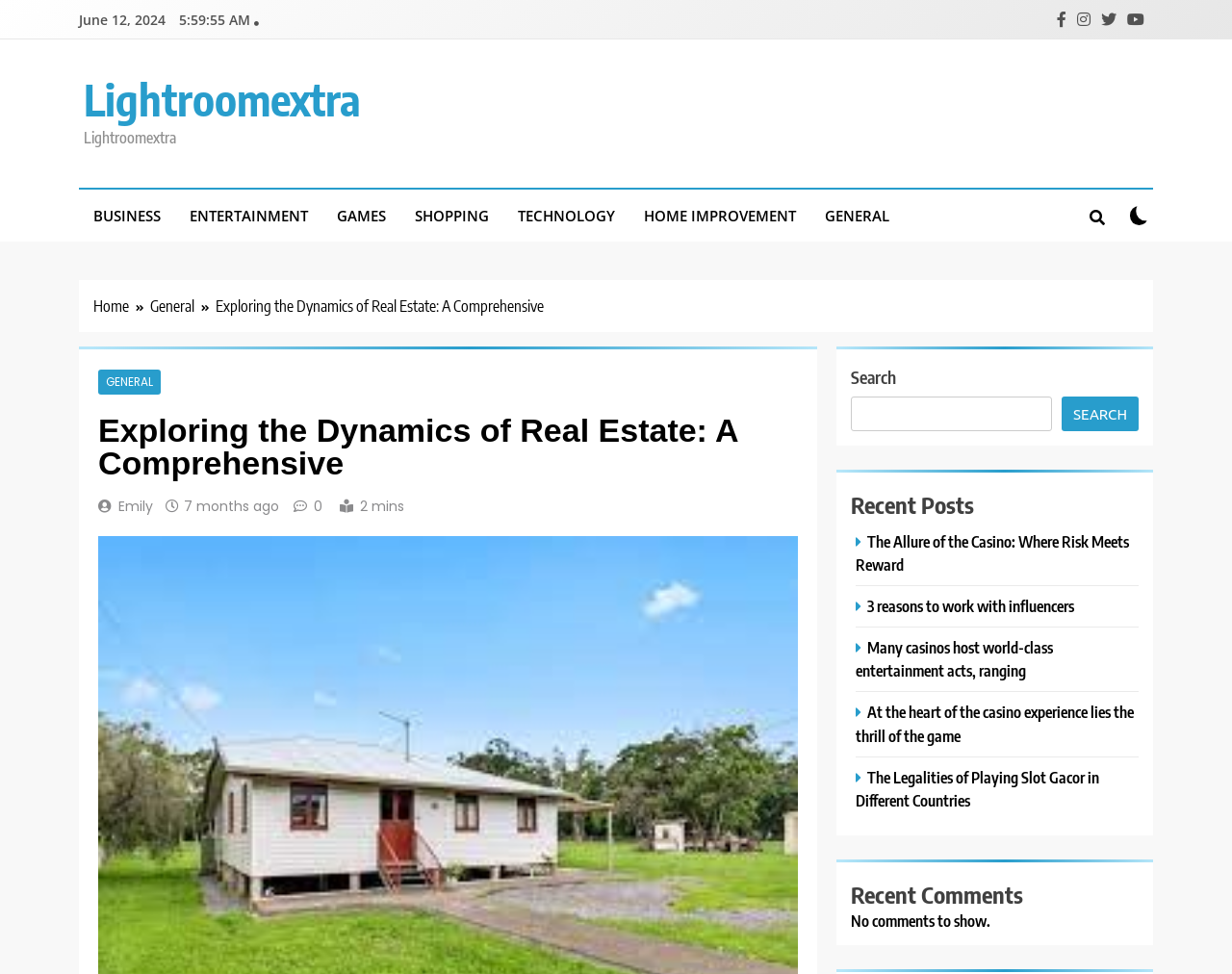Illustrate the webpage thoroughly, mentioning all important details.

This webpage appears to be a blog or article page focused on real estate, with a comprehensive title "Exploring the Dynamics of Real Estate: A Comprehensive" at the top. The page is divided into several sections.

At the top right corner, there are four social media links represented by icons, followed by a button and a checkbox. Below these icons, there is a navigation bar with links to different categories, including BUSINESS, ENTERTAINMENT, GAMES, SHOPPING, TECHNOLOGY, HOME IMPROVEMENT, and GENERAL.

The main content of the page is divided into three sections. The first section has a breadcrumb navigation bar with links to Home and General, followed by the title of the article. Below the title, there is a link to the author's name, Emily, and a timestamp indicating that the article was posted 7 months ago. There are also indicators showing 0 comments and a 2-minute read time.

The second section is a search bar located at the top right corner of the main content area, allowing users to search for specific topics.

The third section is divided into two parts. The first part is a list of recent posts, each represented by a link with a brief summary of the article. The posts are titled "The Allure of the Casino: Where Risk Meets Reward", "3 reasons to work with influencers", and several others. The second part is a section for recent comments, but it appears to be empty, with a message indicating "No comments to show."